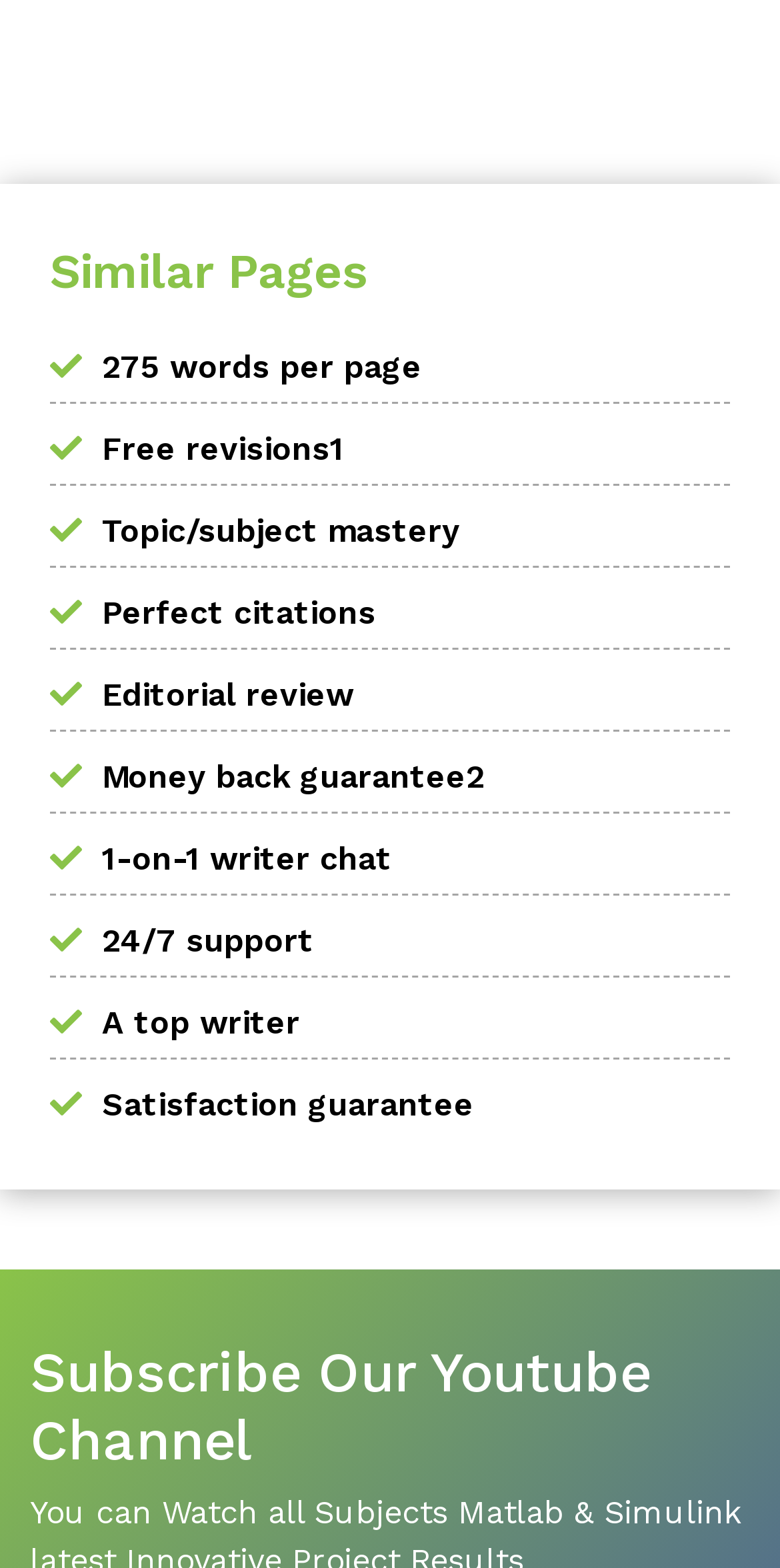Identify the bounding box of the UI element described as follows: "1-on-1 writer chat". Provide the coordinates as four float numbers in the range of 0 to 1 [left, top, right, bottom].

[0.131, 0.535, 0.503, 0.56]